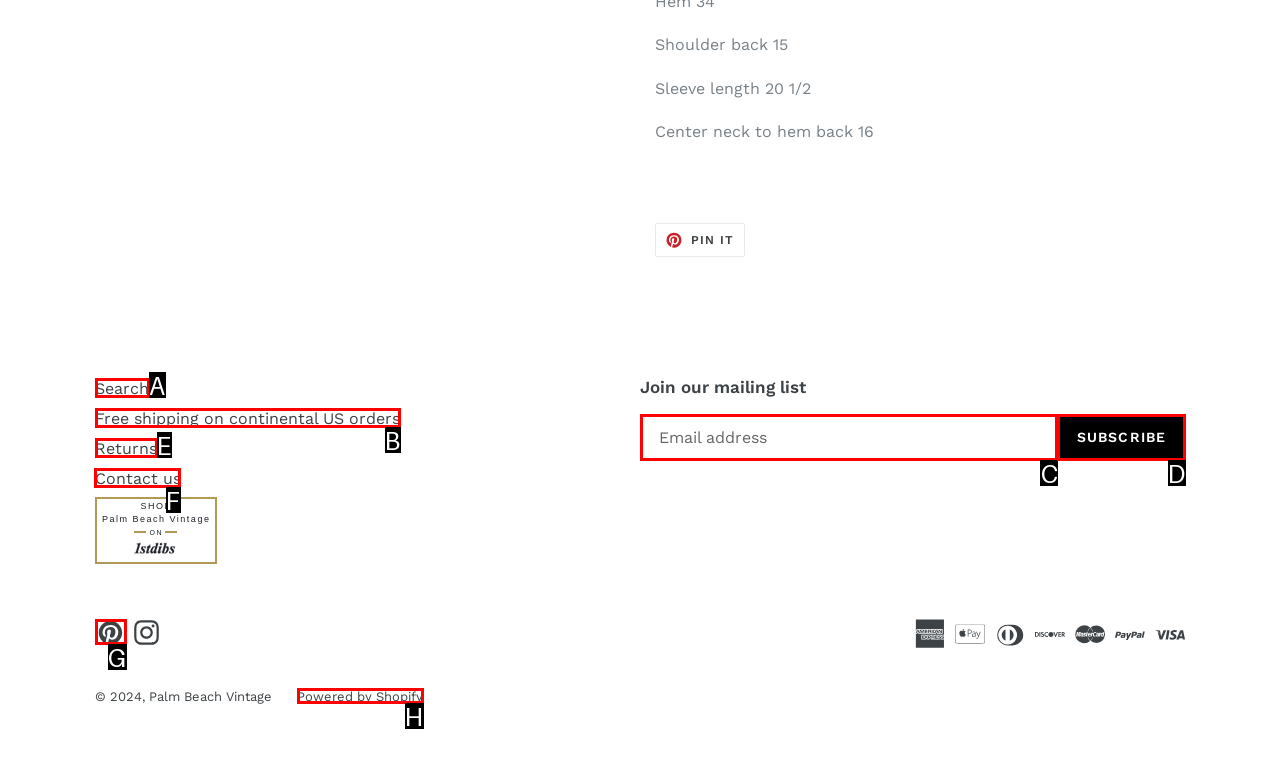Tell me which one HTML element you should click to complete the following task: Contact us
Answer with the option's letter from the given choices directly.

F